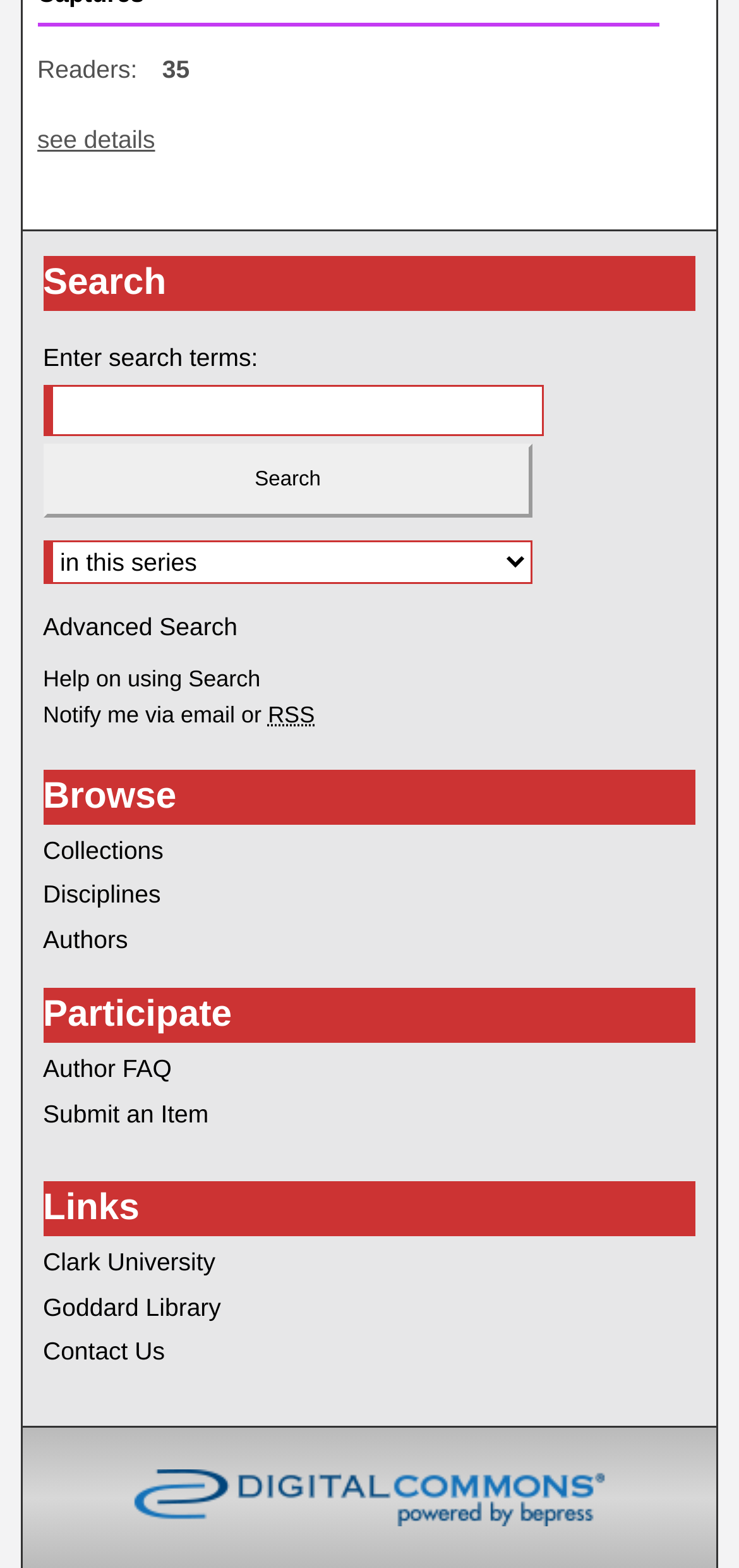Kindly provide the bounding box coordinates of the section you need to click on to fulfill the given instruction: "Browse Collections".

[0.058, 0.49, 0.942, 0.509]